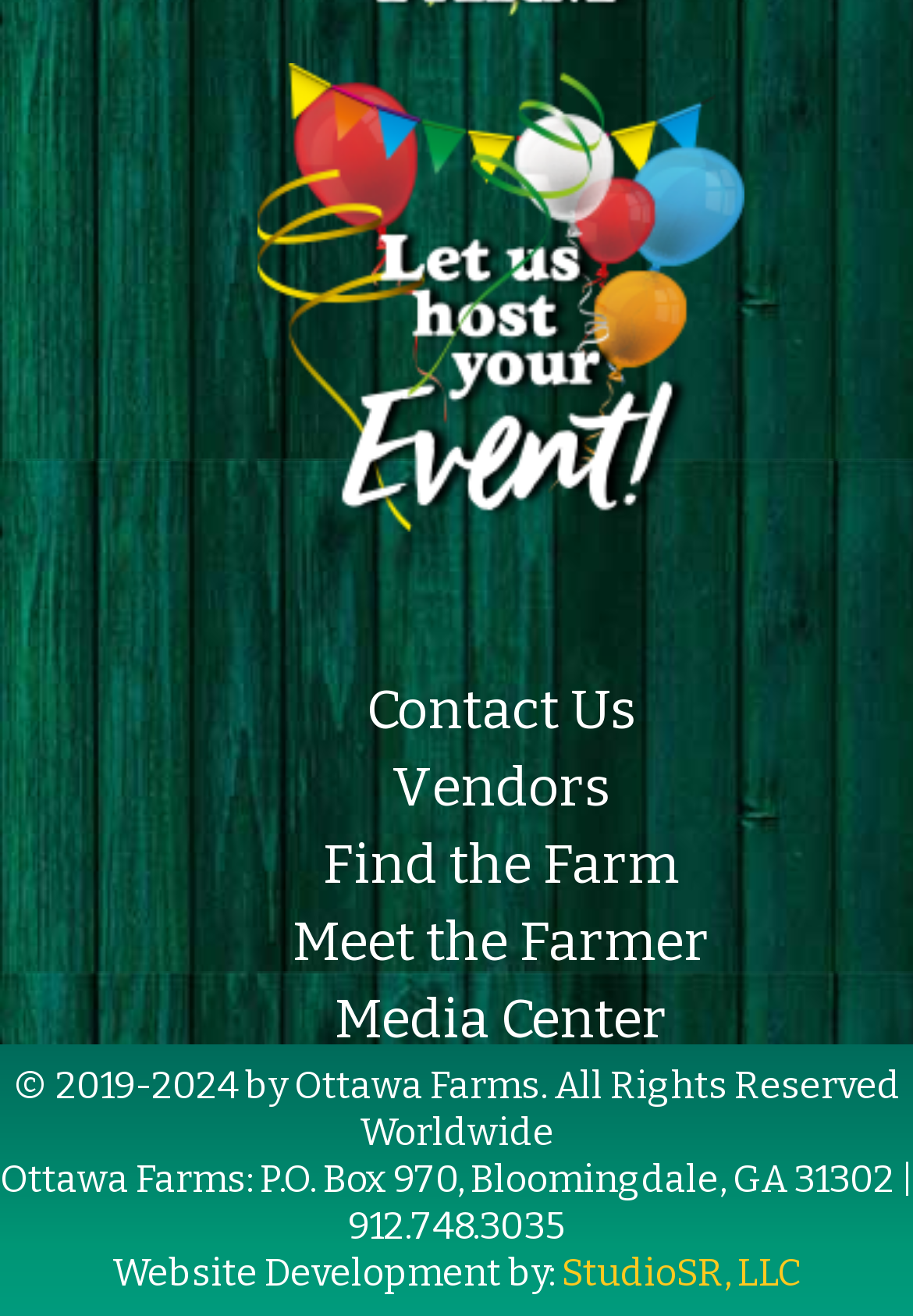Using a single word or phrase, answer the following question: 
What is the purpose of the 'Find the Farm' link?

To locate the farm